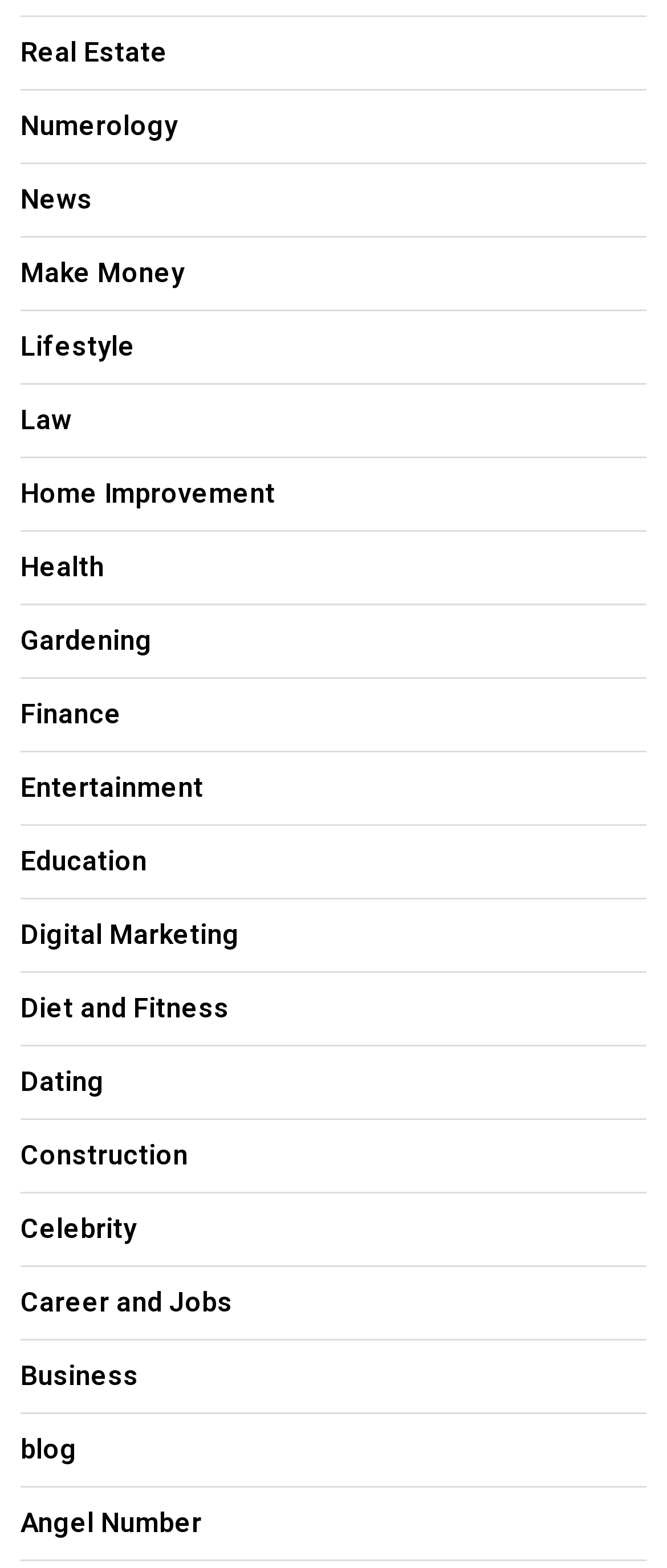What is the category located below 'News'?
Please use the visual content to give a single word or phrase answer.

Make Money